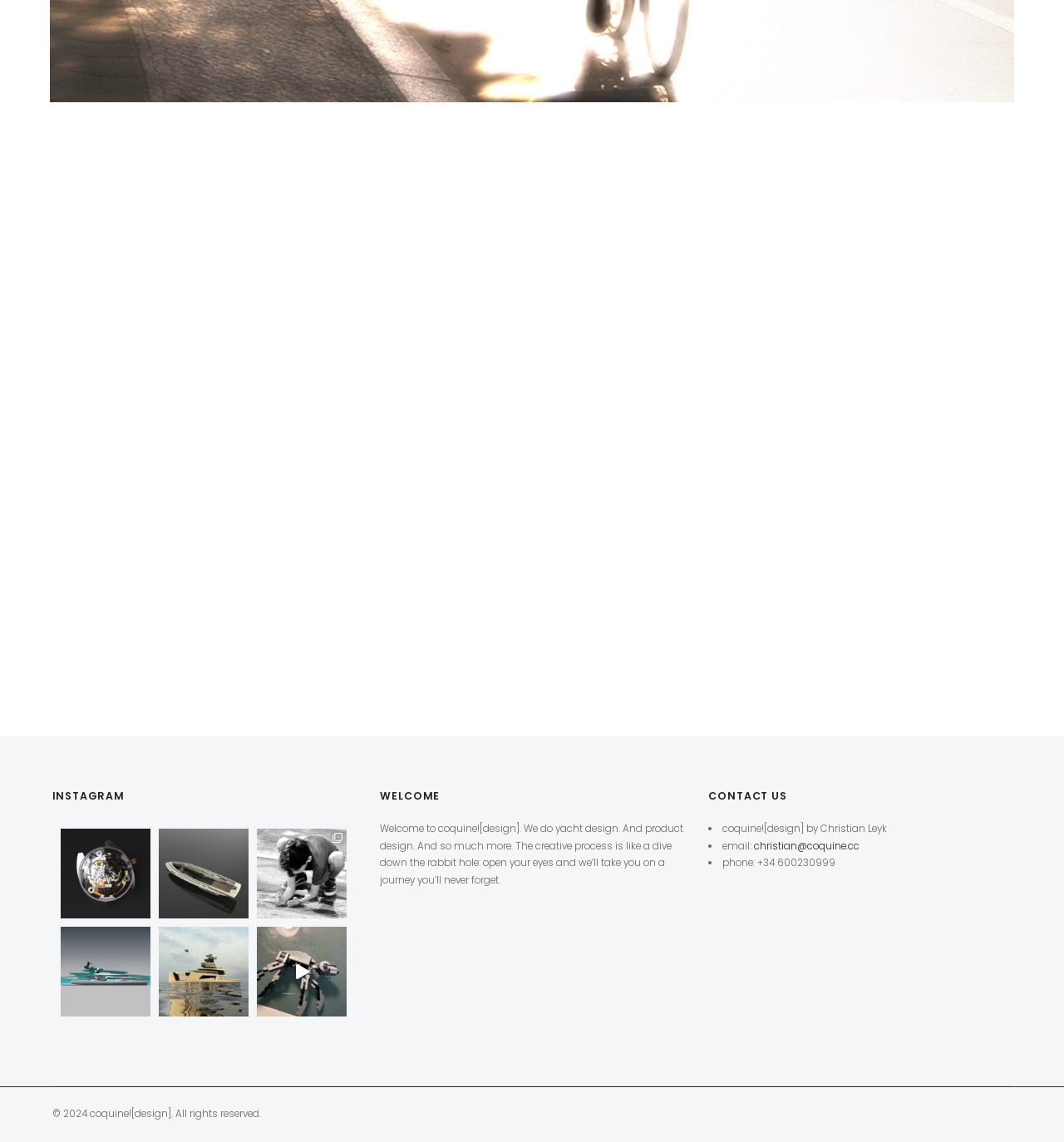What is the name of the design company?
Using the image, respond with a single word or phrase.

coquine!